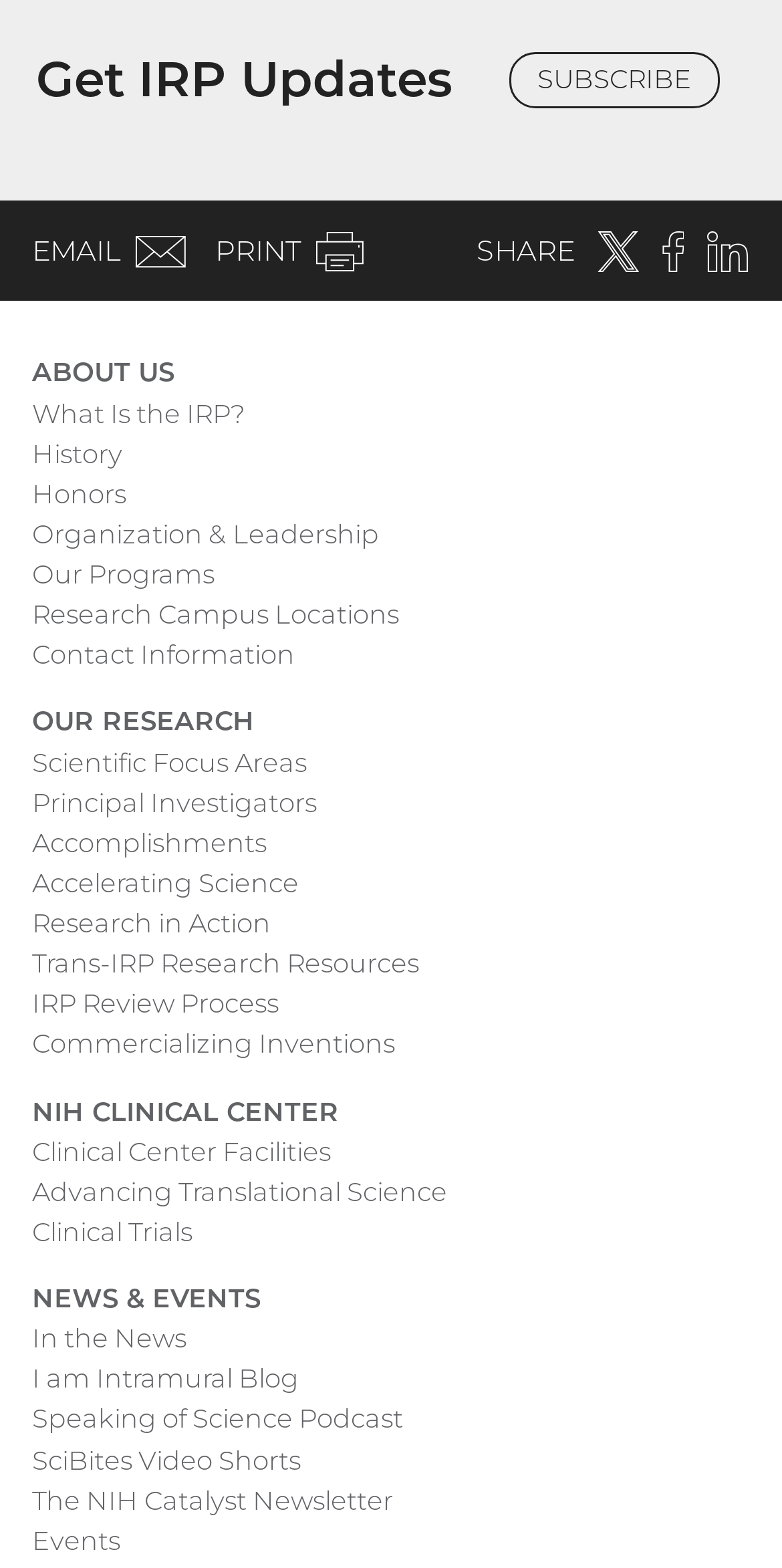Give a one-word or one-phrase response to the question:
How many social media links are available?

3